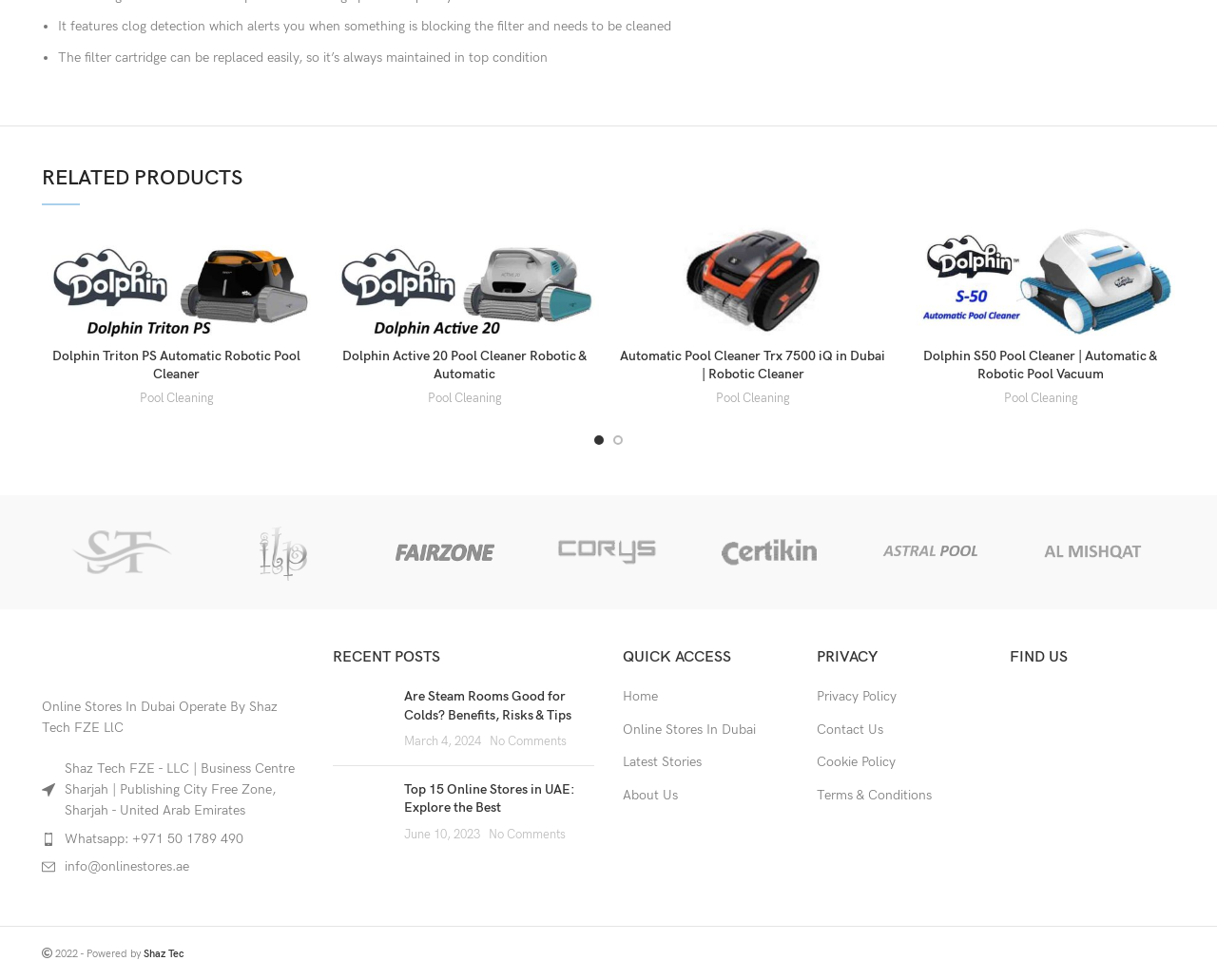Can you give a comprehensive explanation to the question given the content of the image?
What is the purpose of the 'QUICK ACCESS' section?

The purpose of the 'QUICK ACCESS' section is to provide easy navigation to important pages on the website, such as Home, Online Stores In Dubai, Latest Stories, and About Us, allowing users to quickly access the information they need.